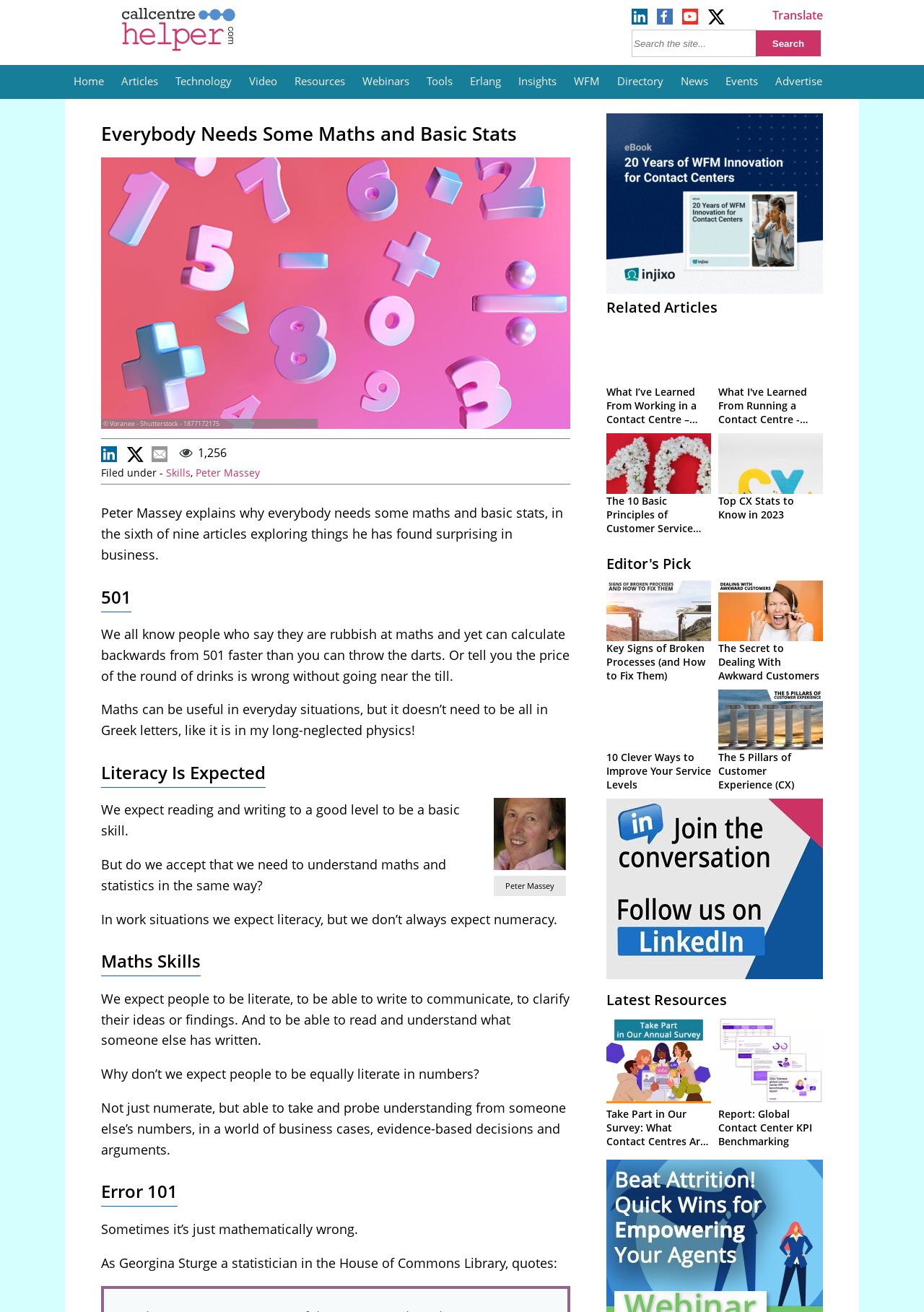Identify and generate the primary title of the webpage.

Everybody Needs Some Maths and Basic Stats